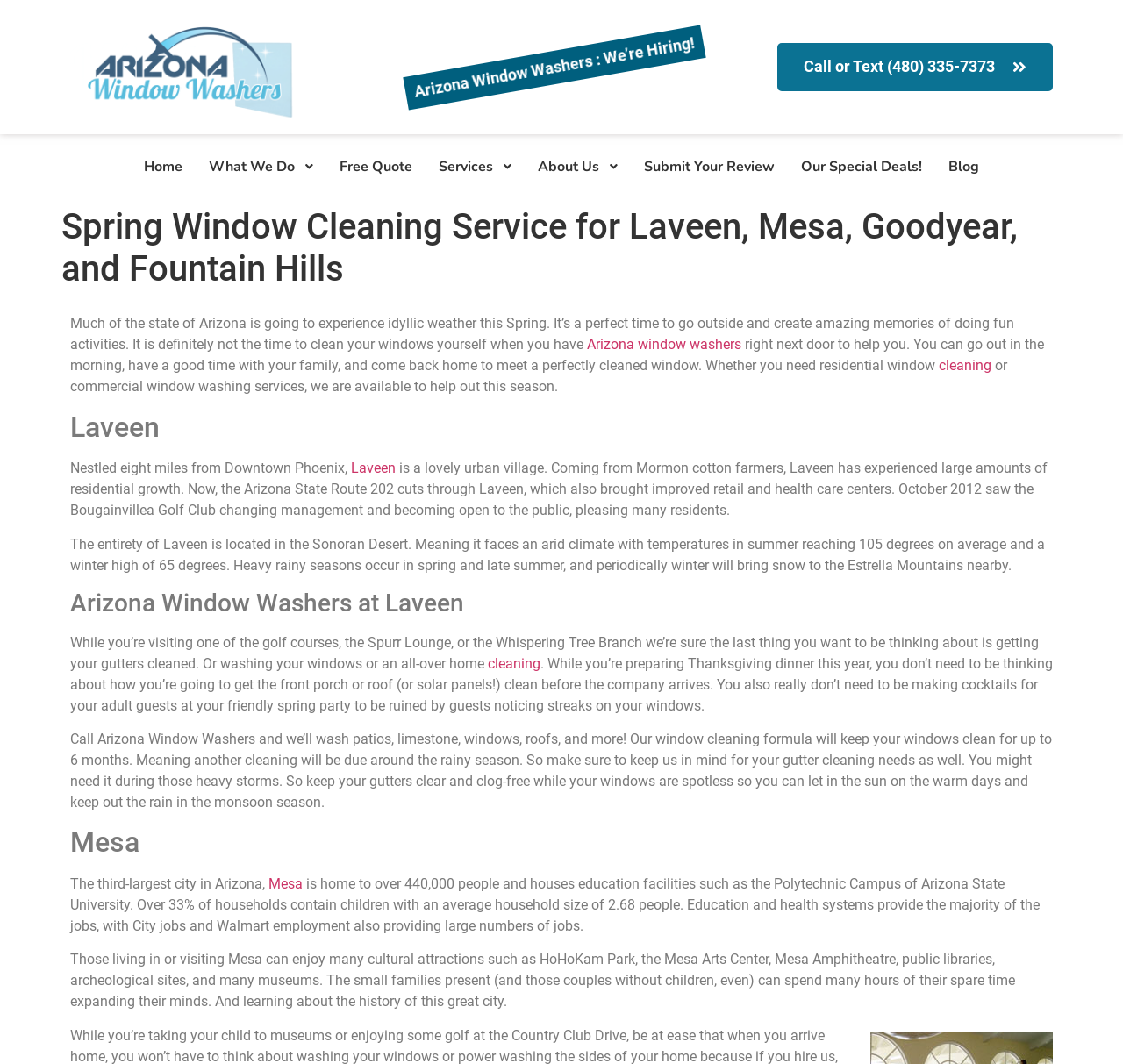Identify the bounding box coordinates of the clickable region to carry out the given instruction: "Call or text the phone number".

[0.692, 0.041, 0.937, 0.086]